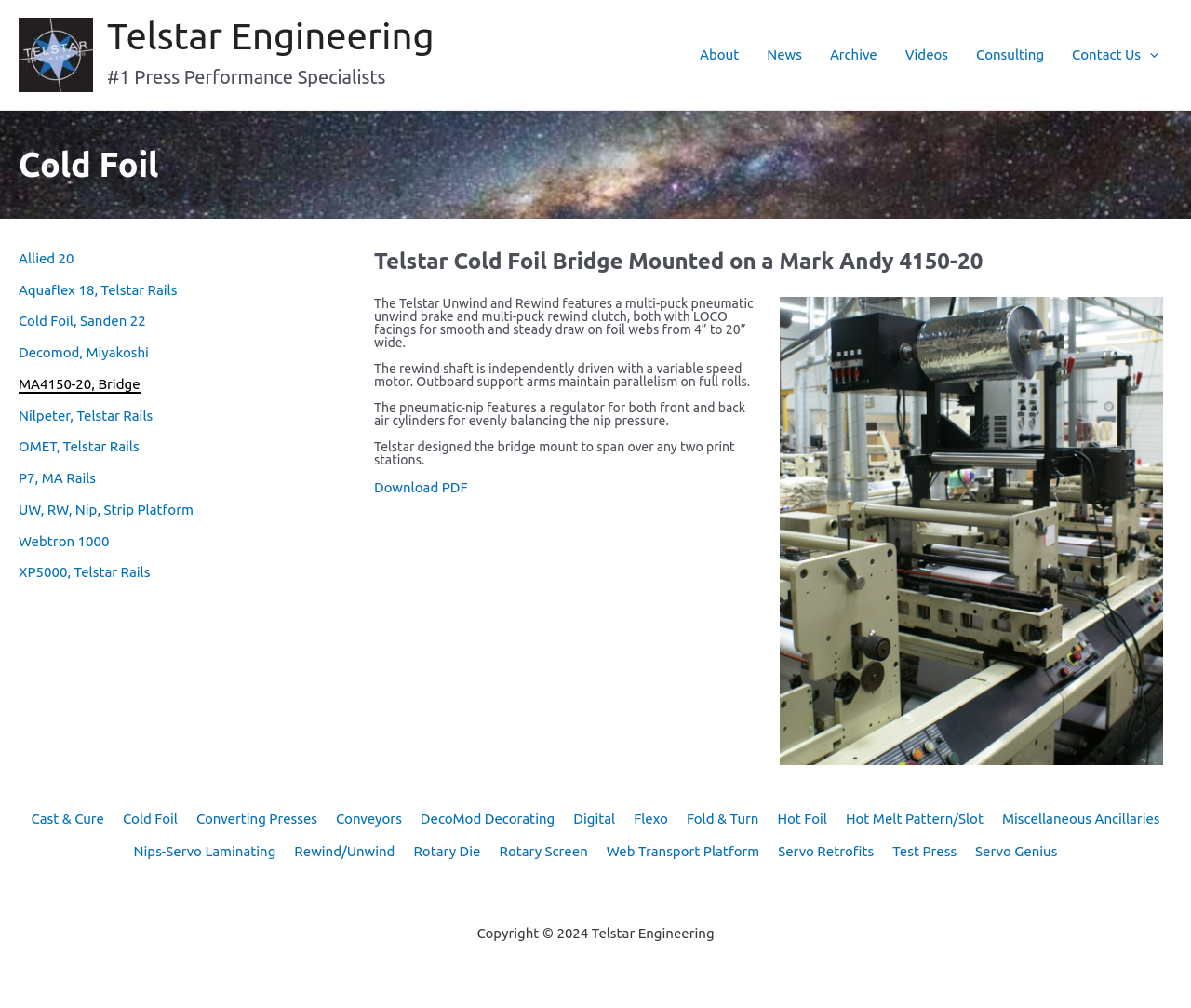Review the image closely and give a comprehensive answer to the question: What is the purpose of the pneumatic-nip feature?

The purpose of the pneumatic-nip feature can be found in the main content area of the webpage, where it says 'The pneumatic-nip features a regulator for both front and back air cylinders for evenly balancing the nip pressure'.